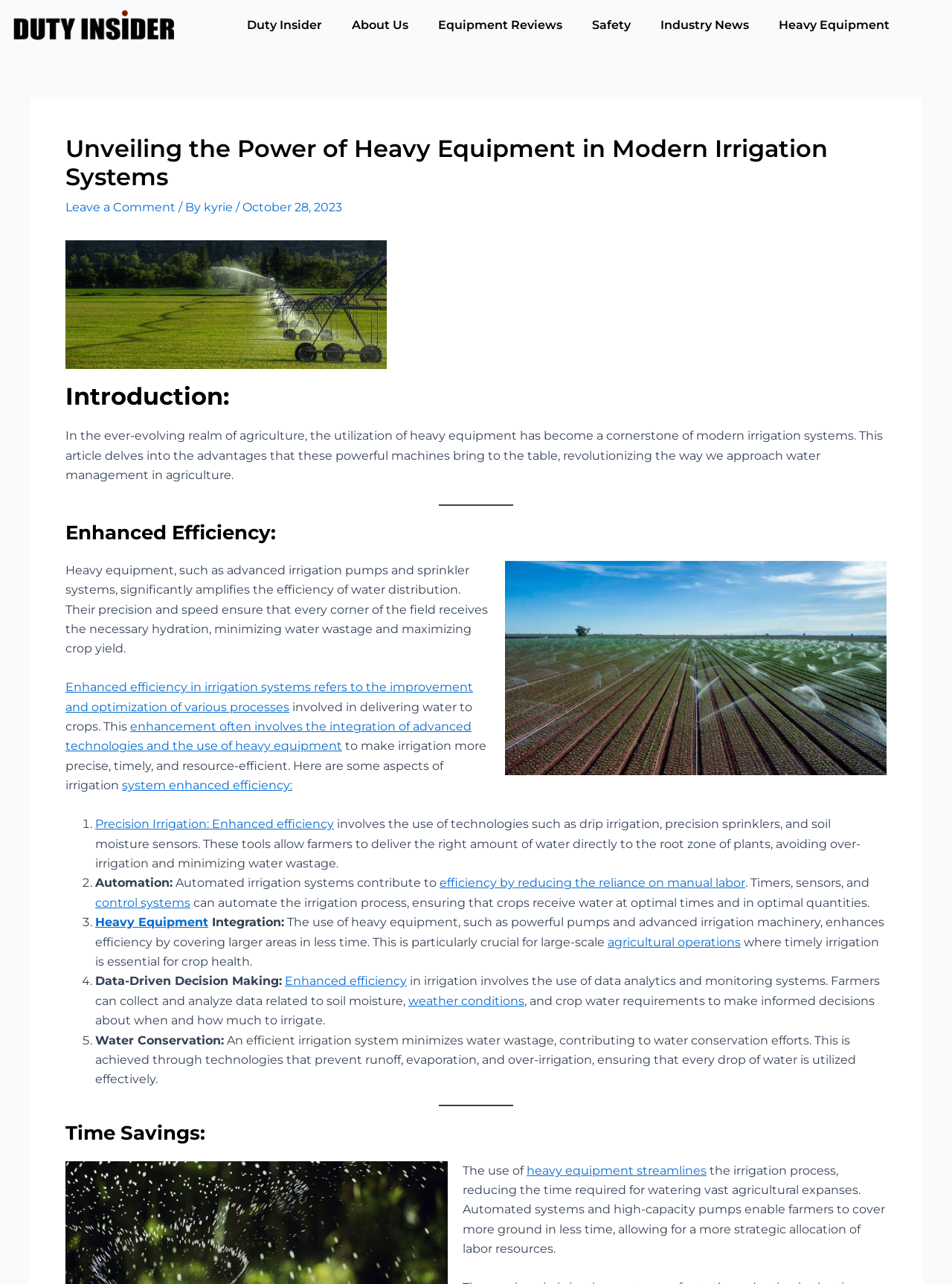Examine the screenshot and answer the question in as much detail as possible: What is the purpose of precision irrigation?

According to the article, precision irrigation involves the use of technologies such as drip irrigation, precision sprinklers, and soil moisture sensors to deliver the right amount of water directly to the root zone of plants, avoiding over-irrigation and minimizing water wastage.